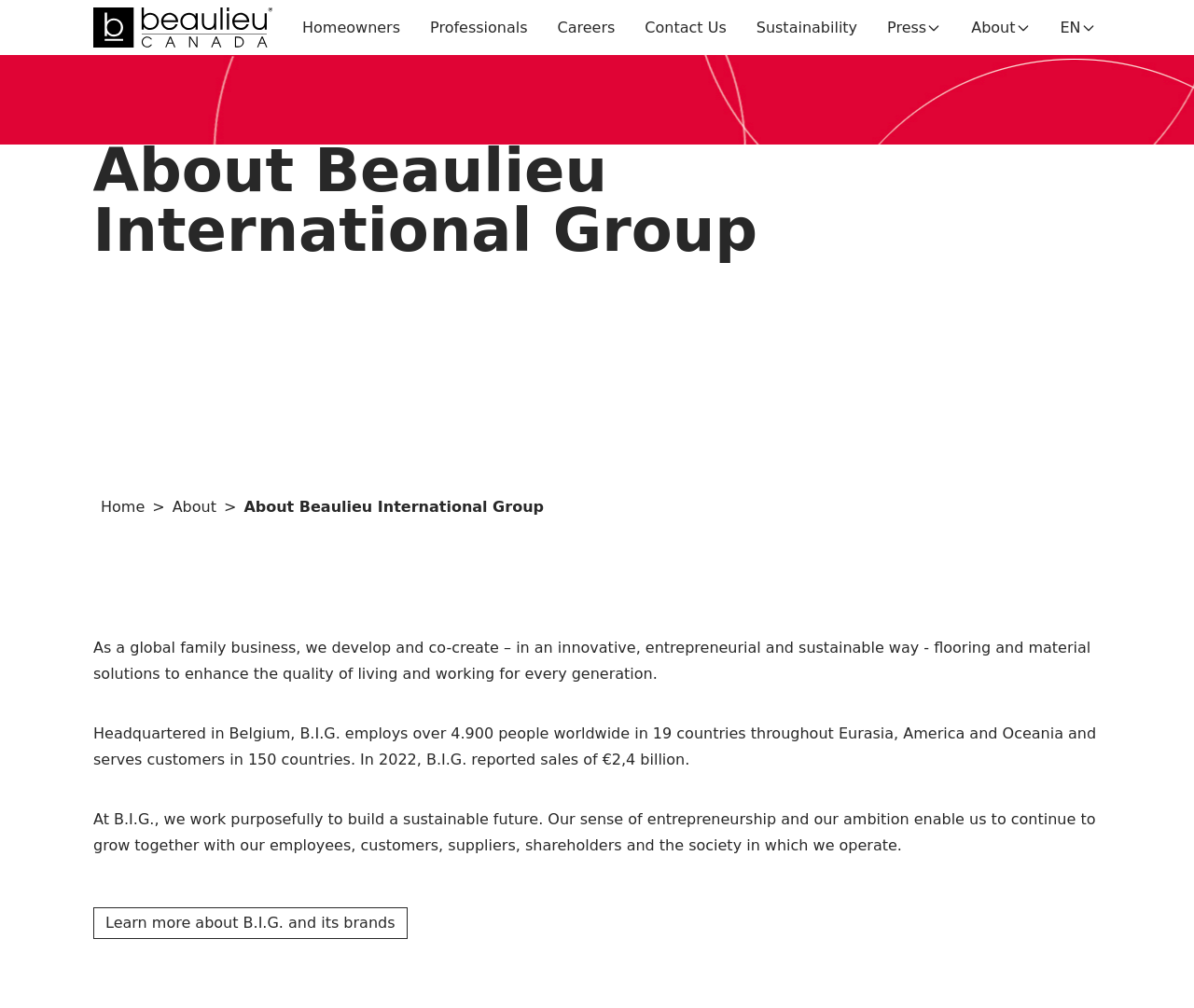Can you find the bounding box coordinates of the area I should click to execute the following instruction: "Follow the 'twitter' link"?

None